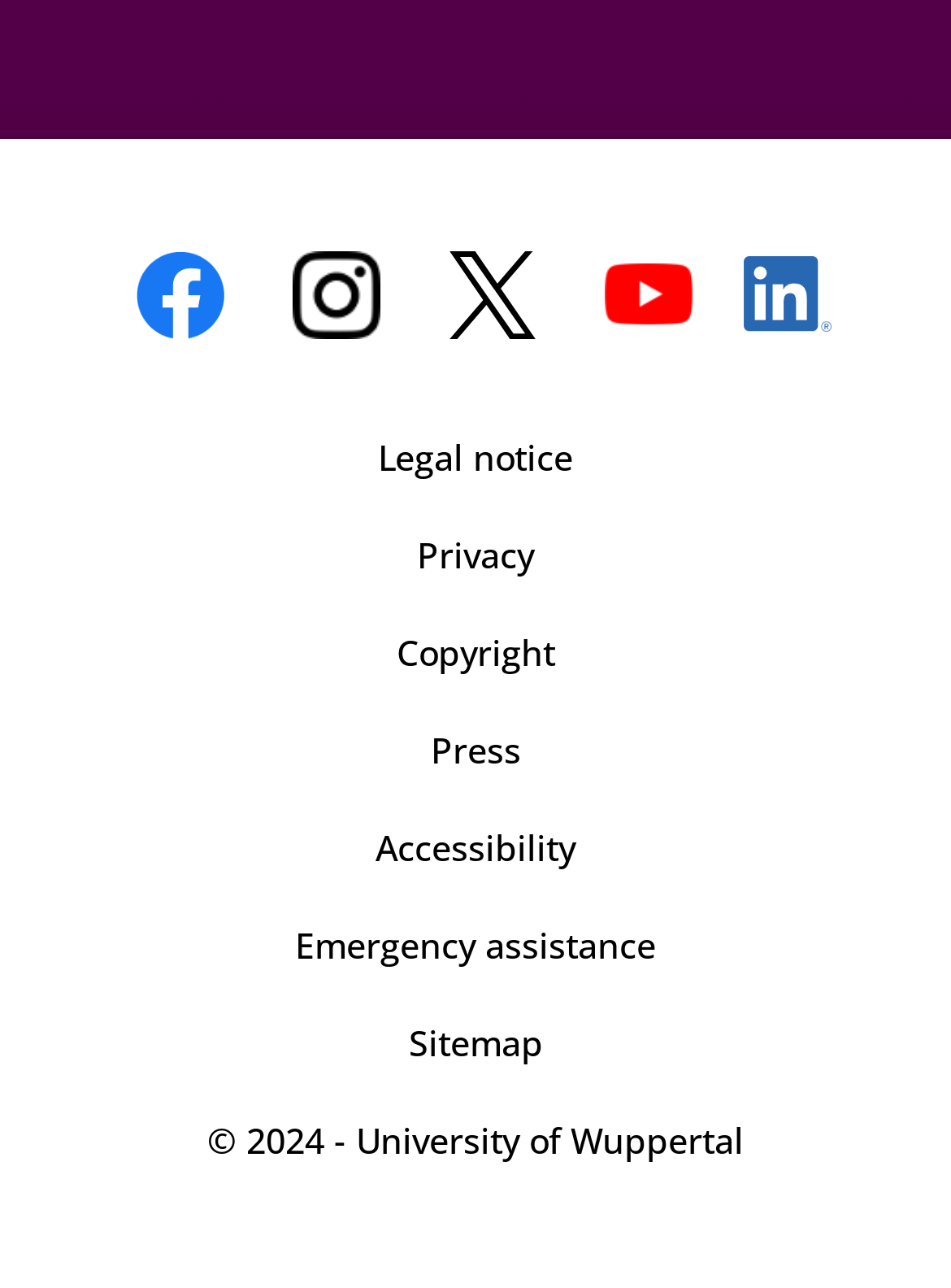Please provide a comprehensive answer to the question based on the screenshot: What is the name of the institution associated with this webpage?

I found the name of the institution associated with this webpage at the bottom, which states '© 2024 - University of Wuppertal', indicating that the institution is the University of Wuppertal.